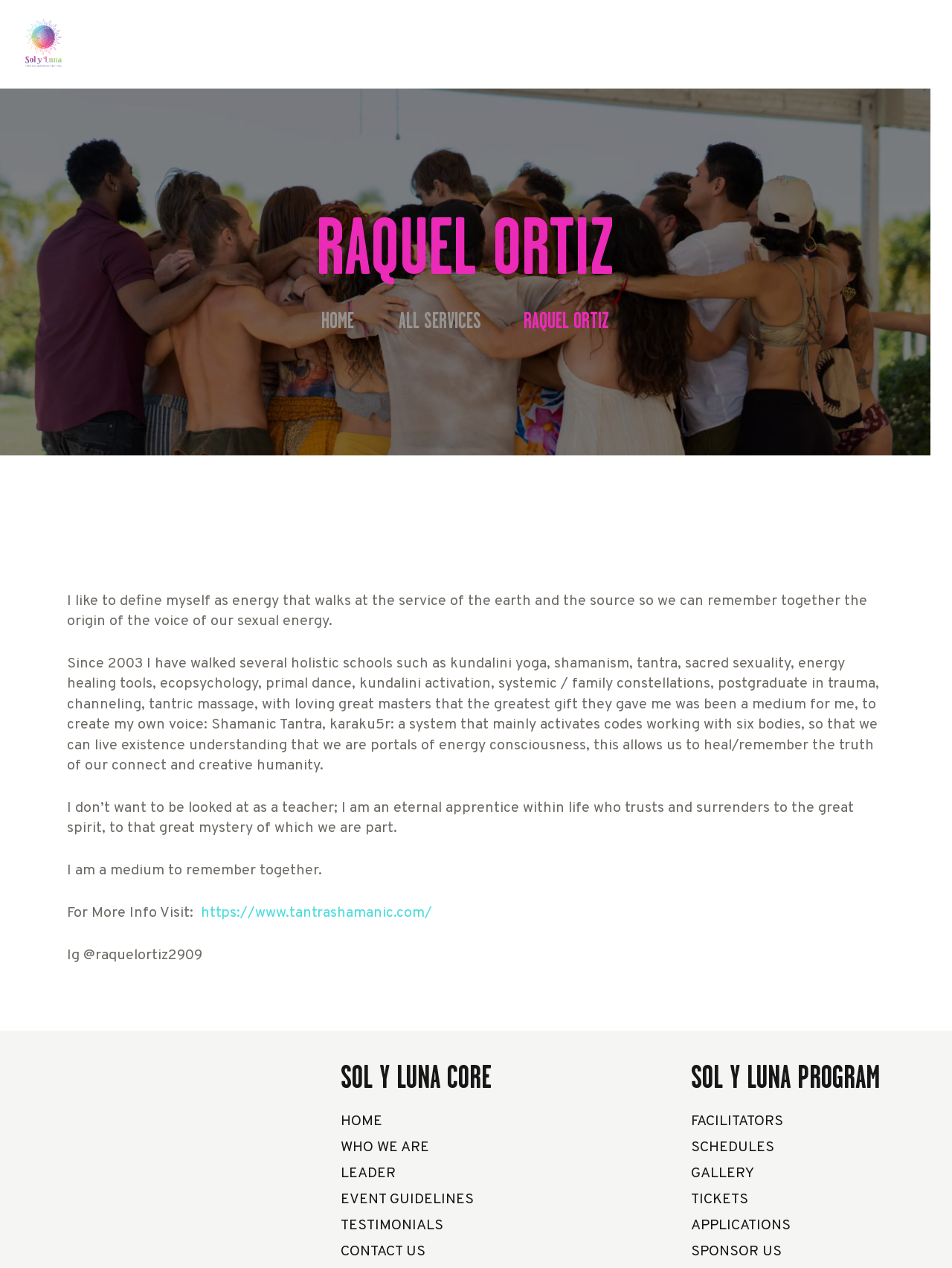Please locate the bounding box coordinates for the element that should be clicked to achieve the following instruction: "Learn more about Sol y Luna Core". Ensure the coordinates are given as four float numbers between 0 and 1, i.e., [left, top, right, bottom].

[0.358, 0.836, 0.702, 0.862]